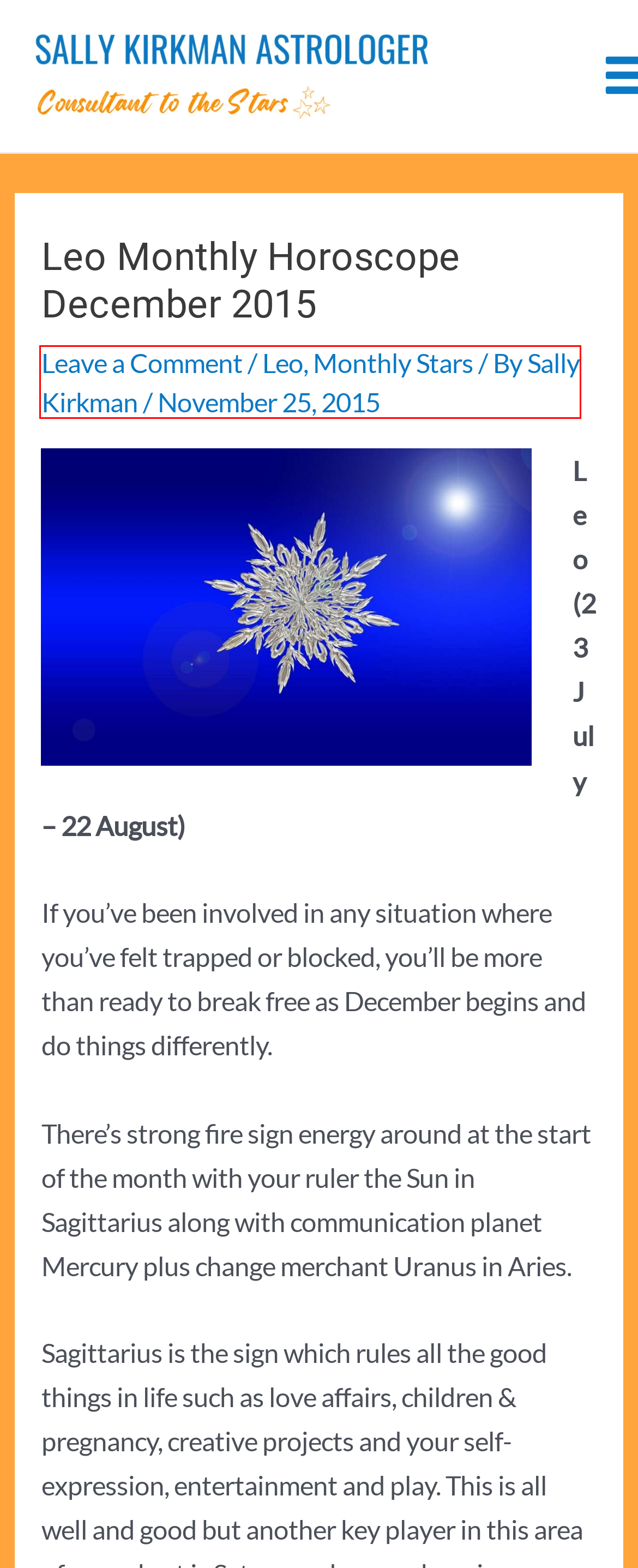Evaluate the webpage screenshot and identify the element within the red bounding box. Select the webpage description that best fits the new webpage after clicking the highlighted element. Here are the candidates:
A. Terms & Conditions - Sally Kirkman
B. Weekly Horoscopes UK - Sally Kirkman
C. Contact Me - Sally Kirkman, Author, Podcast Host
D. Leo - Sally Kirkman
E. Sally Kirkman, Author at Sally Kirkman
F. Sally Kirkman - UK Astrologer and Consultant to the Stars
G. Cancer Monthly Horoscope December 2015
H. Monthly Stars - Sally Kirkman

E